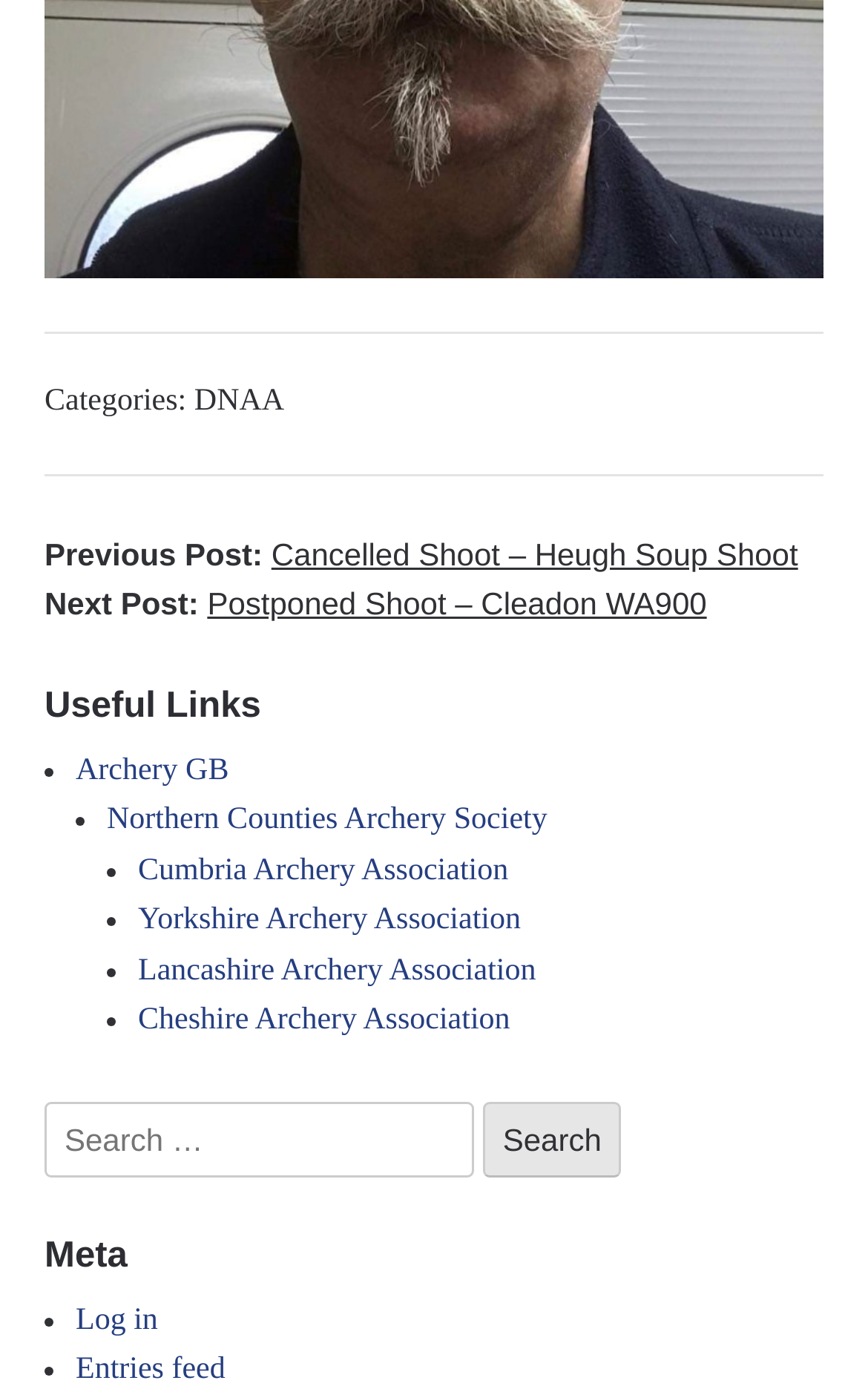Pinpoint the bounding box coordinates of the area that should be clicked to complete the following instruction: "Search for something". The coordinates must be given as four float numbers between 0 and 1, i.e., [left, top, right, bottom].

[0.051, 0.794, 0.546, 0.848]